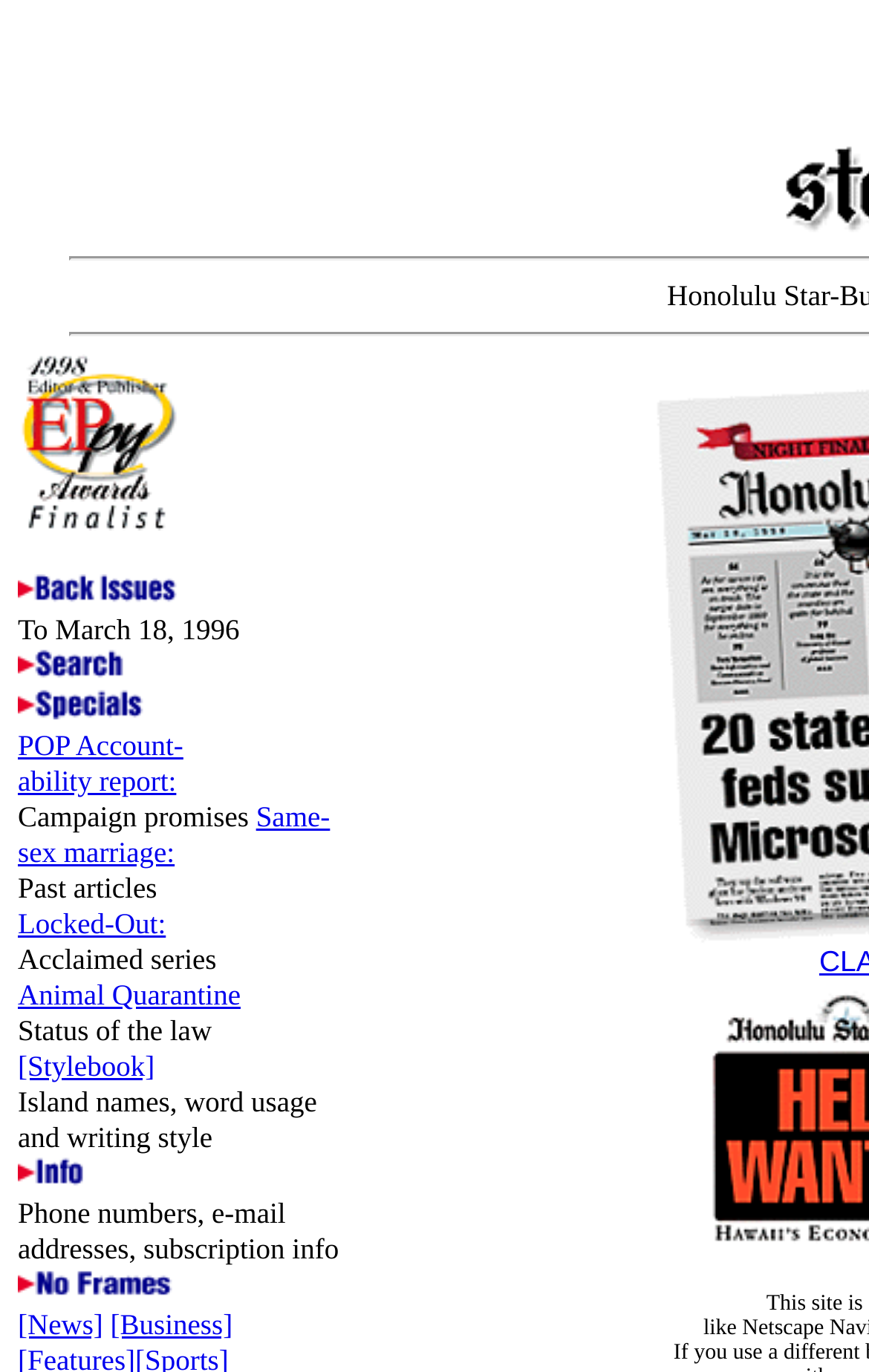Please answer the following query using a single word or phrase: 
What is the purpose of the 'Info' link?

Phone numbers, e-mail addresses, subscription info